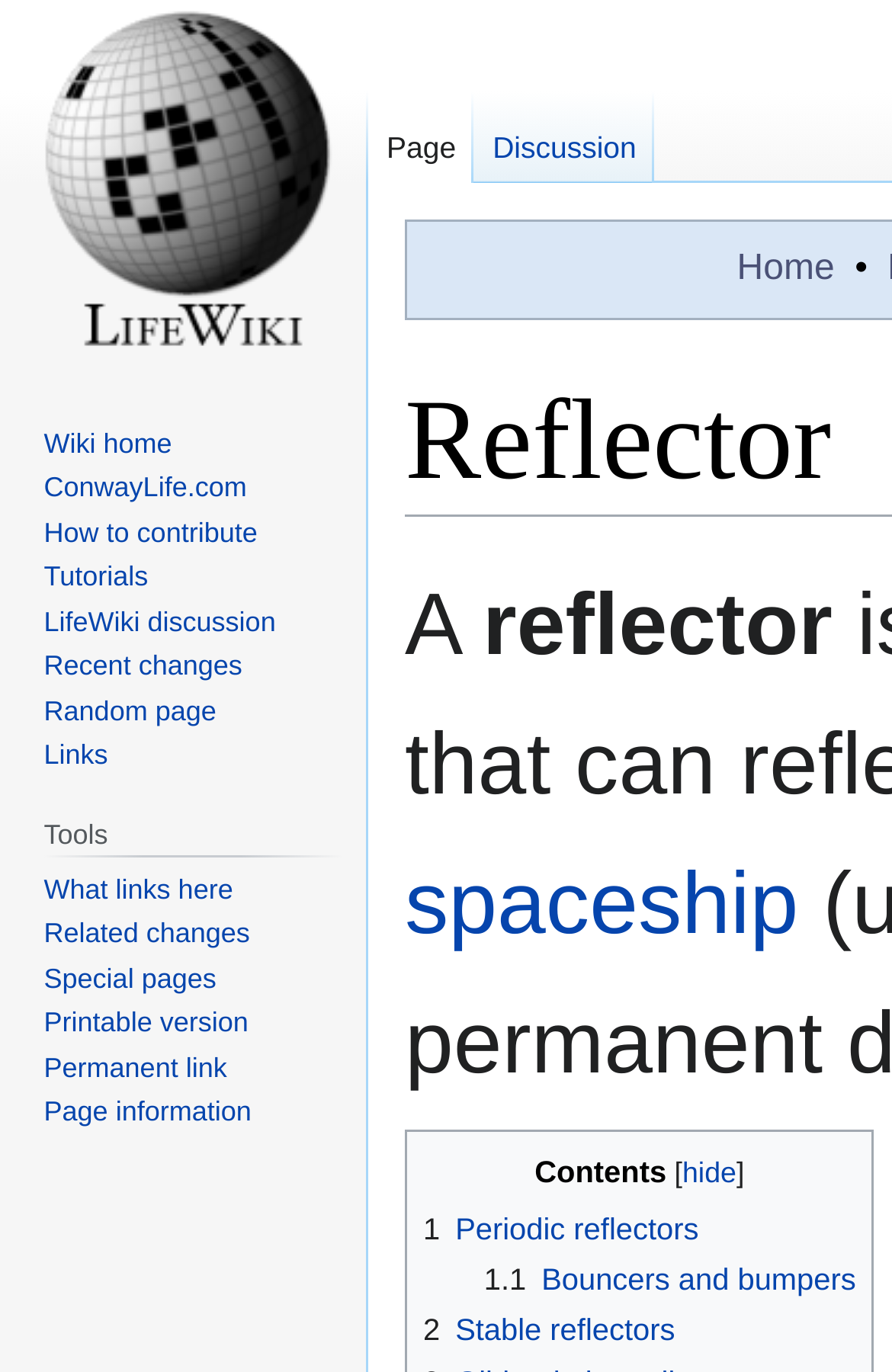Craft a detailed narrative of the webpage's structure and content.

The webpage is about Reflector, a topic related to LifeWiki. At the top left corner, there is a link to visit the main page. To the right of it, there is a navigation menu labeled "Namespaces" with two links: "Page" and "Discussion". 

Below the navigation menu, there is a horizontal navigation bar with links to "Home", a separator, and then "Jump to navigation" and "Jump to search". The title "A reflector" is displayed prominently, with the word "spaceship" linked below it. 

On the right side of the page, there is a section labeled "Contents" with links to "1 Periodic reflectors", "1.1 Bouncers and bumpers", "2 Stable reflectors", and others. There is also a button to "hide" something, but its exact function is unclear.

On the left side of the page, there are two navigation menus: "Navigation" and "Tools". The "Navigation" menu has links to "Wiki home", "ConwayLife.com", "How to contribute", "Tutorials", and others. The "Tools" menu has links to "What links here", "Related changes", "Special pages", and others.